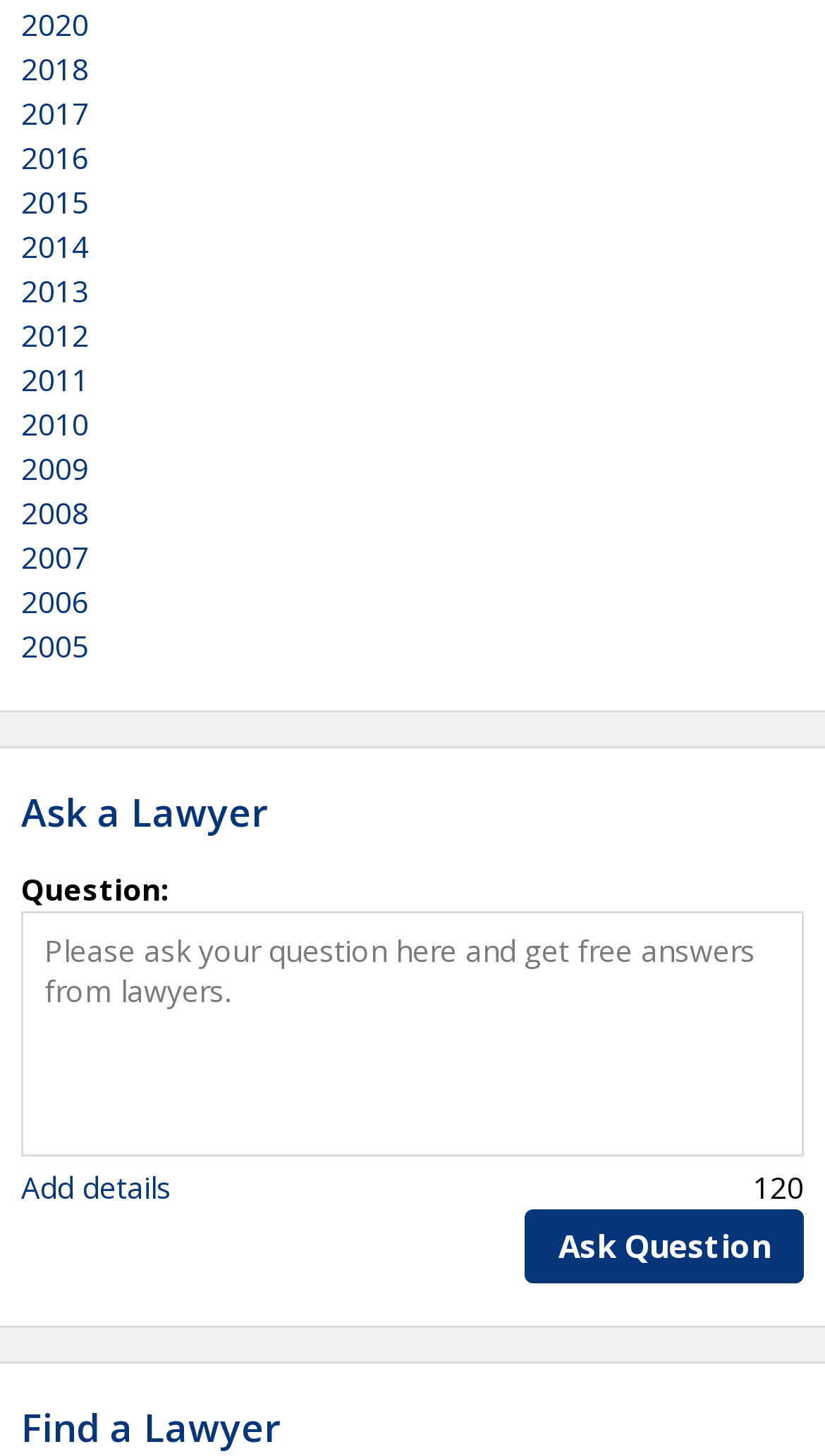Give a one-word or one-phrase response to the question:
What is the function of the 'Add details' link?

Add more information